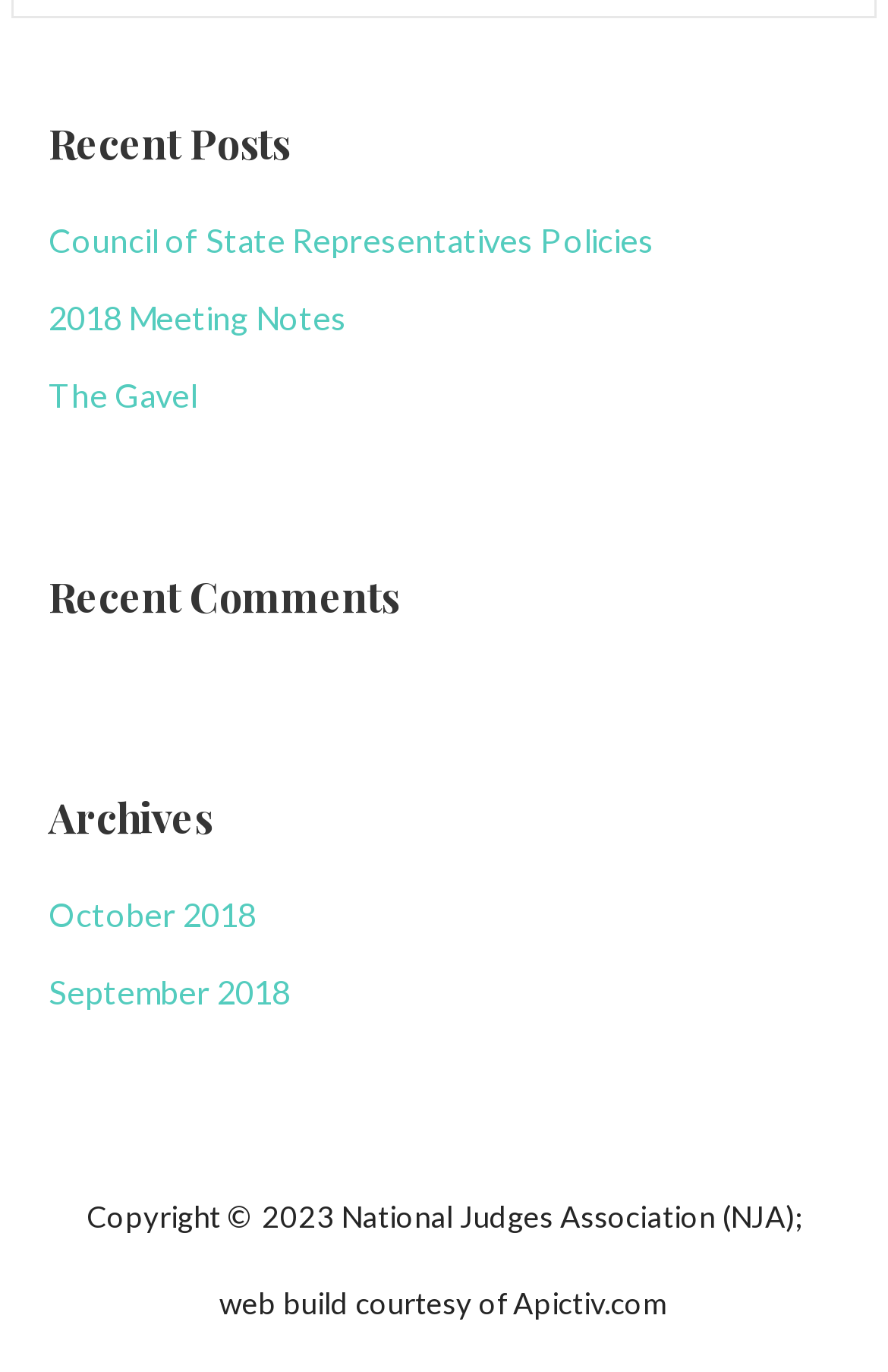Carefully examine the image and provide an in-depth answer to the question: What is the copyright information at the bottom of the webpage?

At the bottom of the webpage, there is a static text that displays the copyright information, which is 'Copyright © 2023 National Judges Association (NJA); web build courtesy of Apictiv.com'.